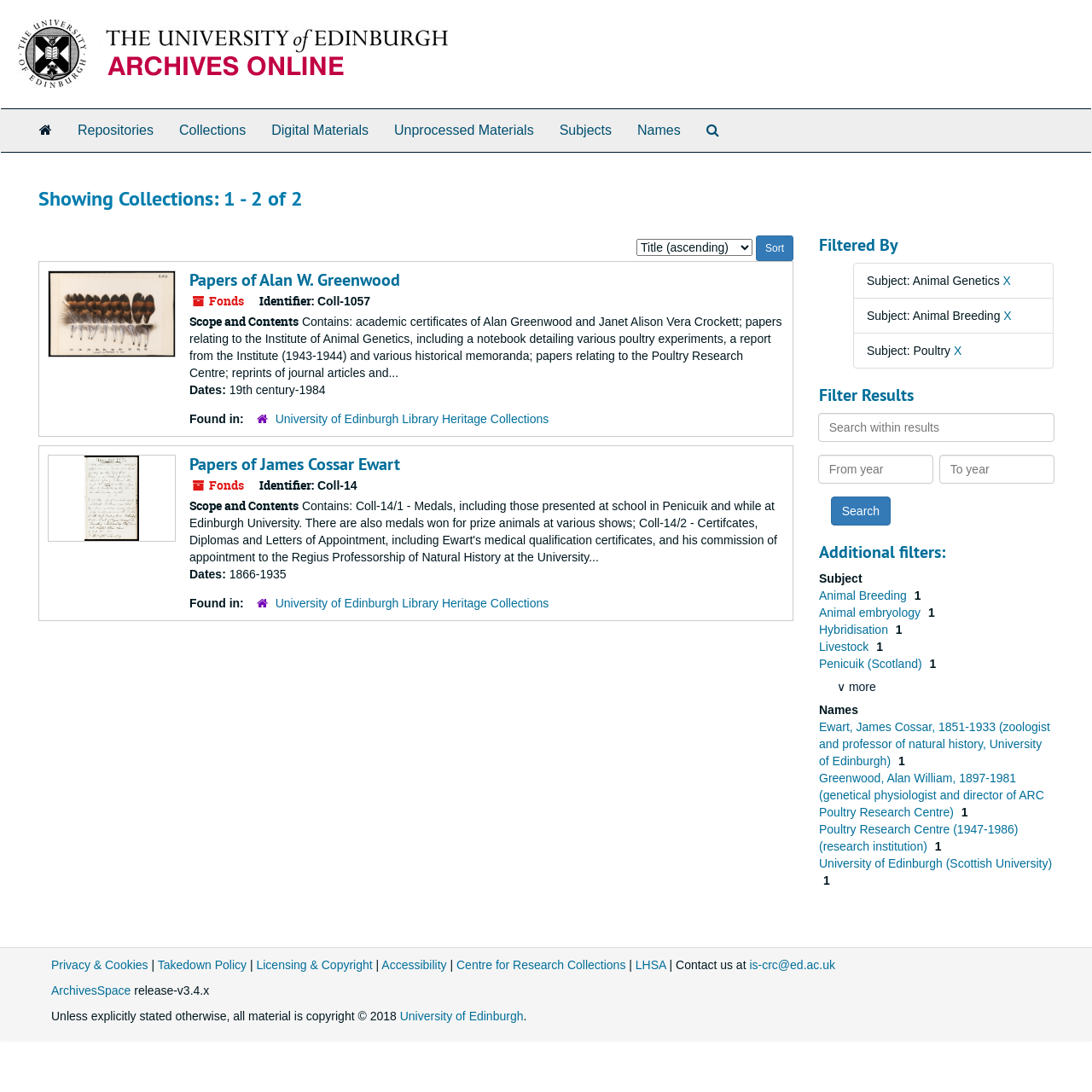Create a detailed narrative of the webpage’s visual and textual elements.

The webpage is a collection of archives and manuscripts from the University of Edinburgh. At the top, there is a logo of the University of Edinburgh, accompanied by a link to the university's website. Next to it, there is a link to "Archives Space at Edinburgh". 

Below these links, there is a top-level navigation menu with links to "Repositories", "Collections", "Digital Materials", "Unprocessed Materials", "Subjects", "Names", and "Search The Archives". 

The main content of the page is divided into two sections. The first section displays a list of collections, with two collections shown: "Papers of Alan W. Greenwood" and "Papers of James Cossar Ewart". Each collection has a heading, a link to the collection, and a description of the collection's contents, including the dates and scope of the collection. 

The second section is a filtering system, which allows users to filter the collections by subject, date, and other criteria. There are several filtering options, including "Filtered By", "Filter Results", and "Additional filters". The "Filtered By" section displays the current filters applied, with options to remove them. The "Filter Results" section allows users to search within the results, and to filter by date range. The "Additional filters" section provides more filtering options, including subject, names, and locations. 

Throughout the page, there are various links and buttons that allow users to navigate and interact with the collections and filtering system.